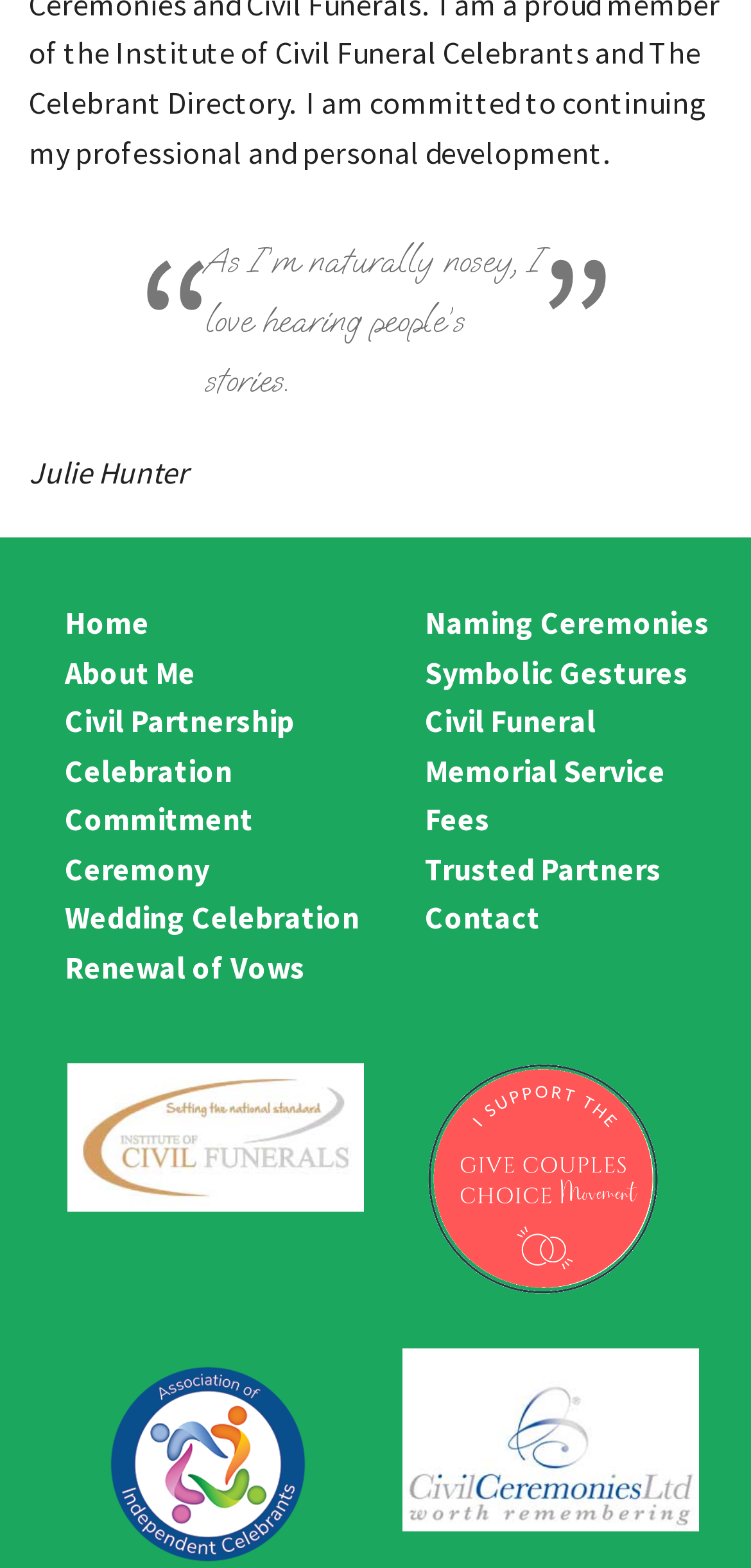Please specify the bounding box coordinates of the region to click in order to perform the following instruction: "Check Contact".

[0.566, 0.573, 0.719, 0.598]